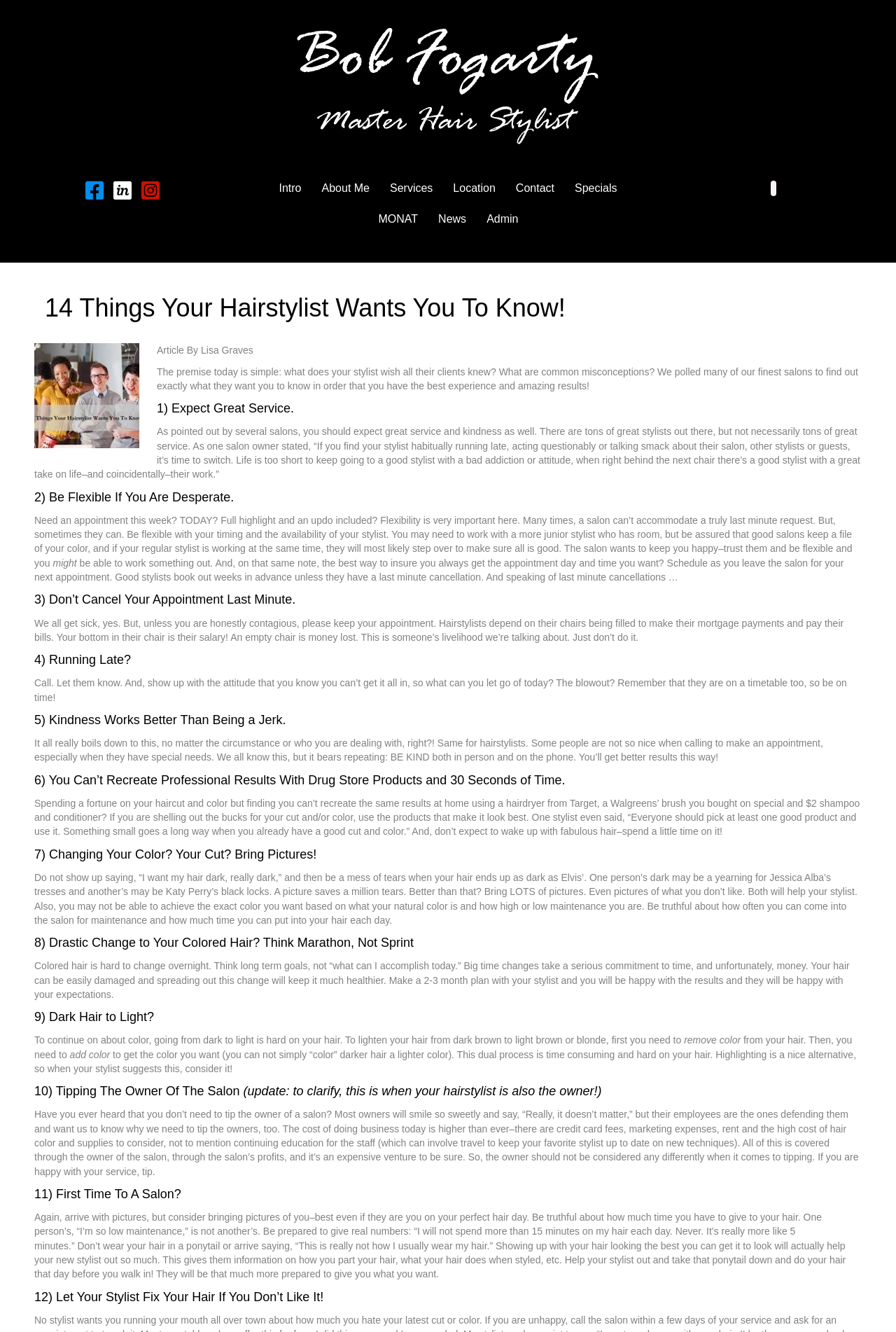Find the bounding box coordinates of the area that needs to be clicked in order to achieve the following instruction: "Click the 'Contact' link". The coordinates should be specified as four float numbers between 0 and 1, i.e., [left, top, right, bottom].

[0.565, 0.13, 0.63, 0.153]